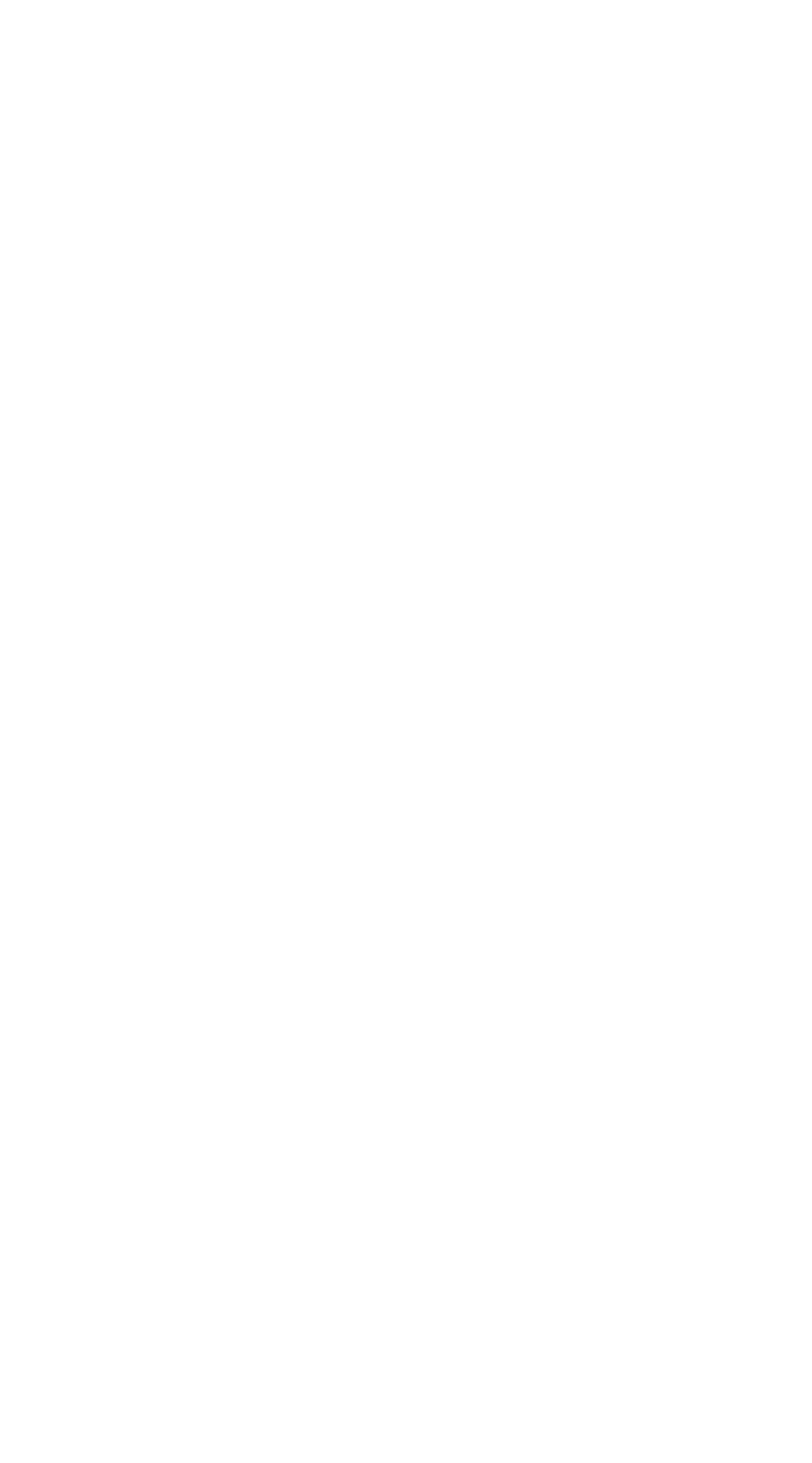Please identify the bounding box coordinates of the element's region that should be clicked to execute the following instruction: "Share article". The bounding box coordinates must be four float numbers between 0 and 1, i.e., [left, top, right, bottom].

[0.068, 0.225, 0.34, 0.256]